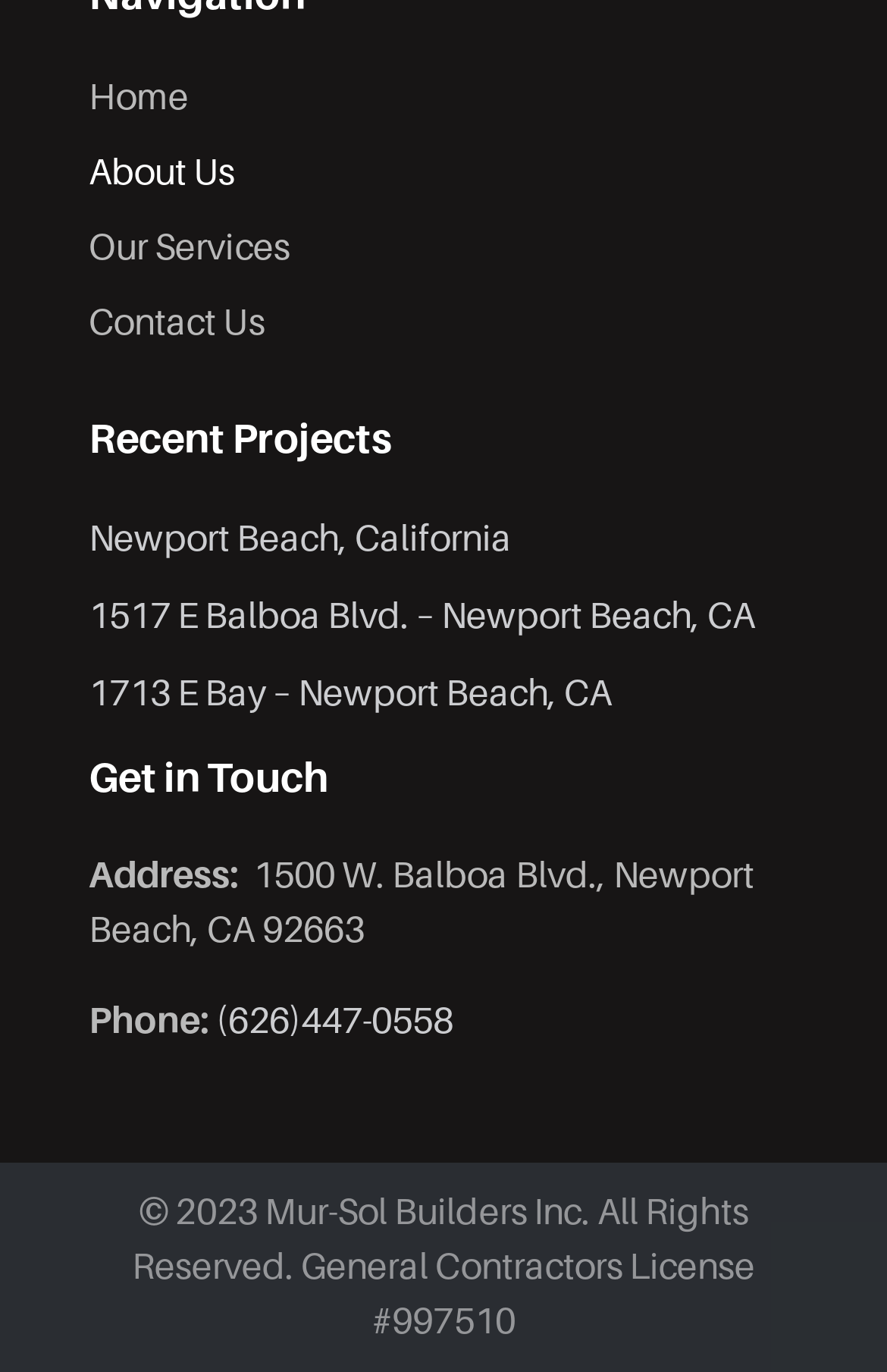Please identify the bounding box coordinates of the element's region that I should click in order to complete the following instruction: "visit Gunga Din". The bounding box coordinates consist of four float numbers between 0 and 1, i.e., [left, top, right, bottom].

None